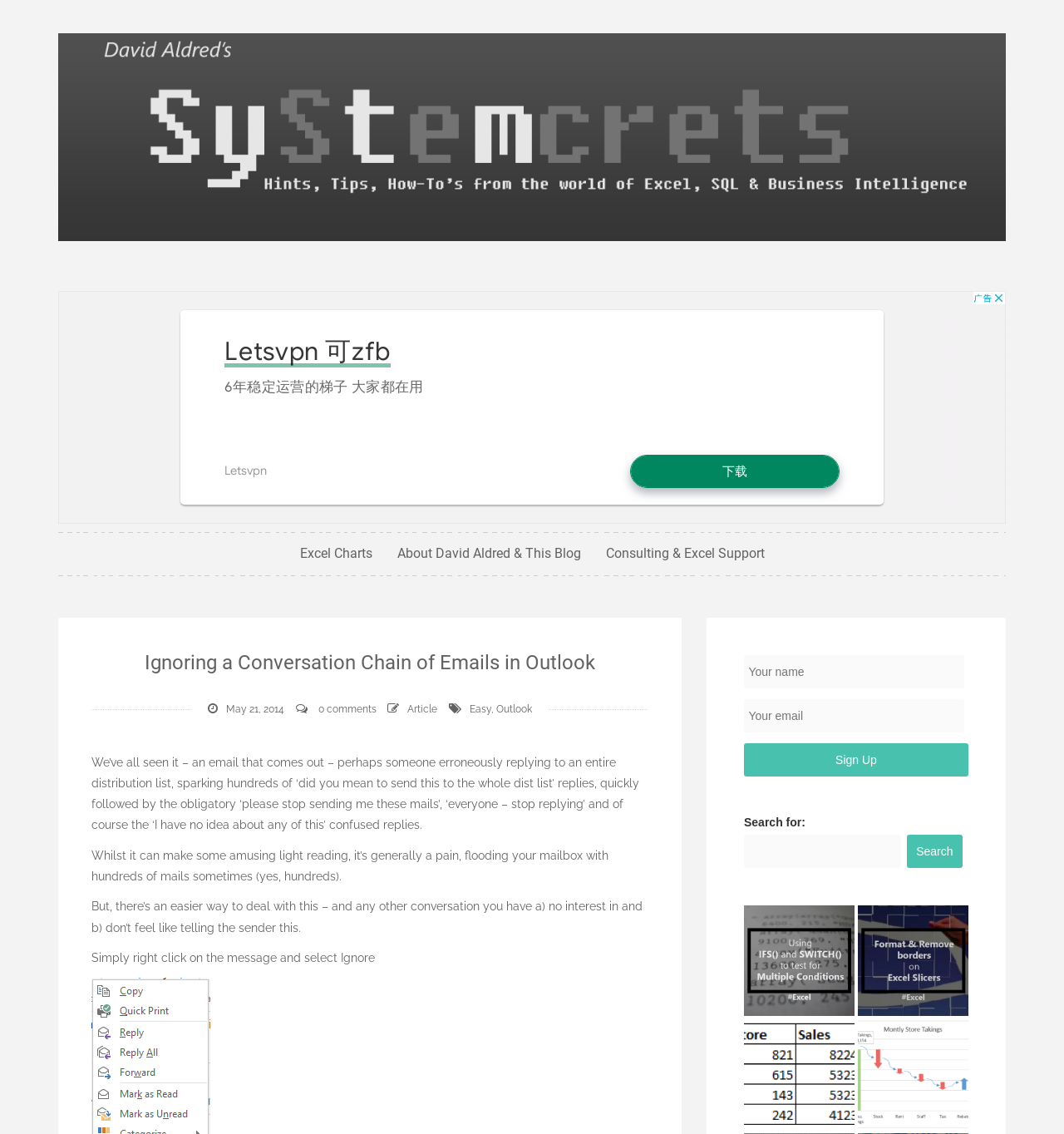Specify the bounding box coordinates of the element's region that should be clicked to achieve the following instruction: "Click the 'Sign Up' button". The bounding box coordinates consist of four float numbers between 0 and 1, in the format [left, top, right, bottom].

[0.699, 0.656, 0.91, 0.685]